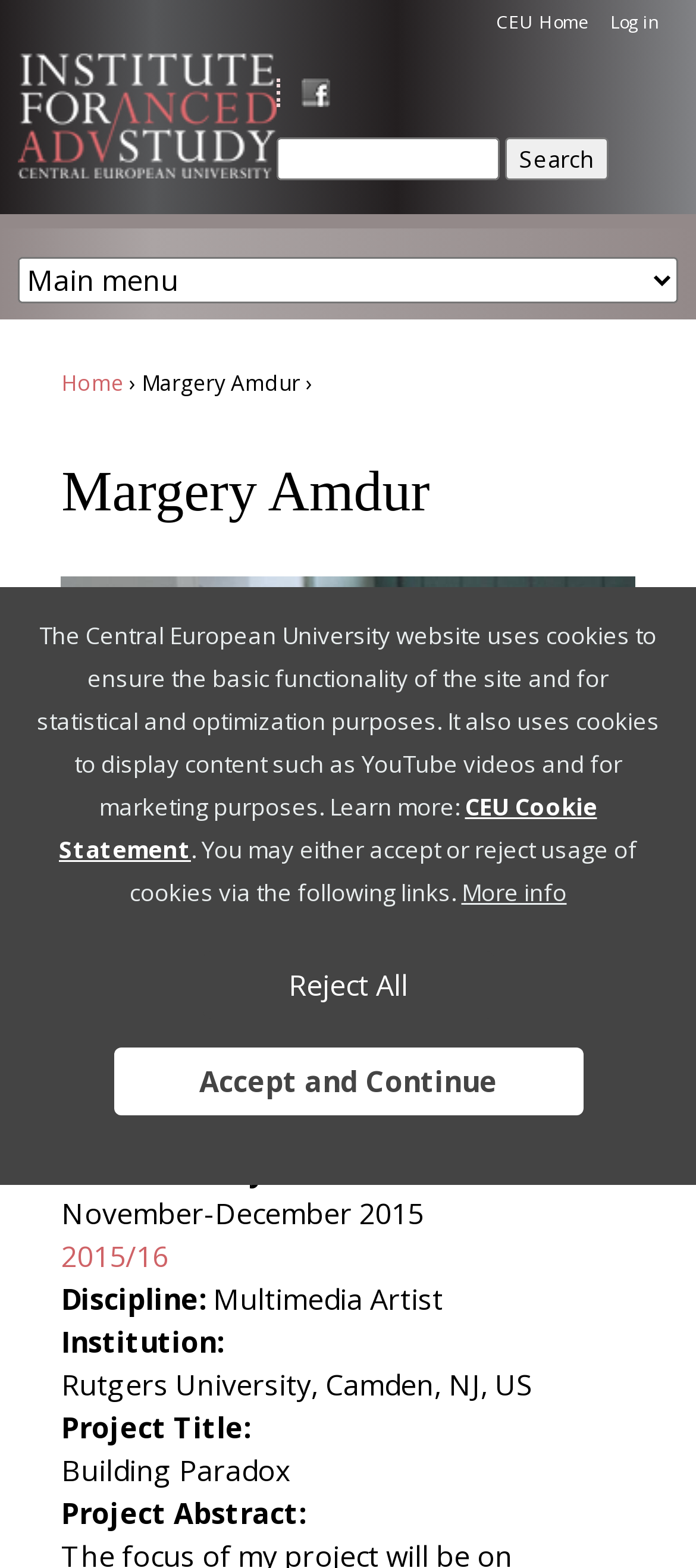Specify the bounding box coordinates of the area to click in order to execute this command: 'Visit Facebook'. The coordinates should consist of four float numbers ranging from 0 to 1, and should be formatted as [left, top, right, bottom].

[0.433, 0.05, 0.474, 0.068]